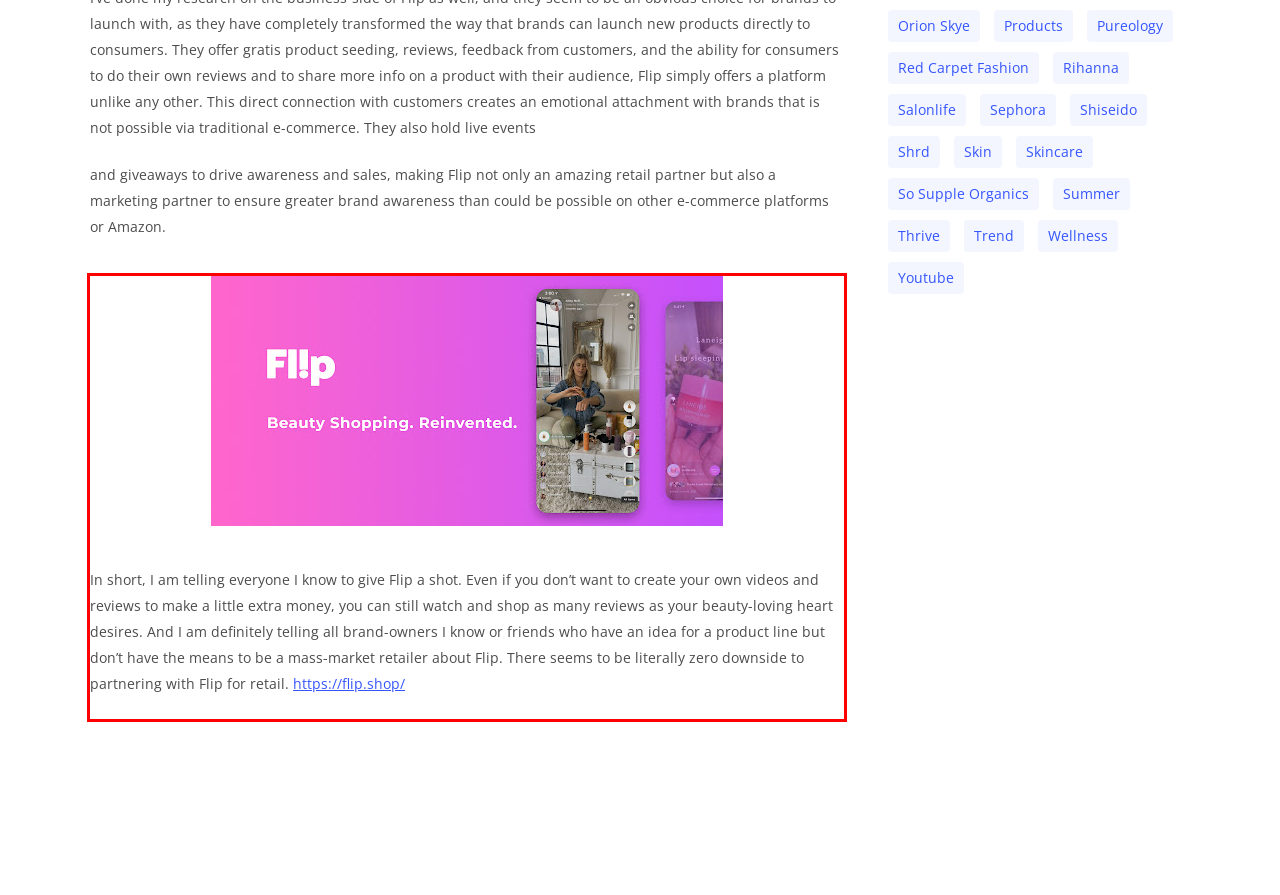Examine the screenshot of the webpage, locate the red bounding box, and generate the text contained within it.

In short, I am telling everyone I know to give Flip a shot. Even if you don’t want to create your own videos and reviews to make a little extra money, you can still watch and shop as many reviews as your beauty-loving heart desires. And I am definitely telling all brand-owners I know or friends who have an idea for a product line but don’t have the means to be a mass-market retailer about Flip. There seems to be literally zero downside to partnering with Flip for retail. https://flip.shop/